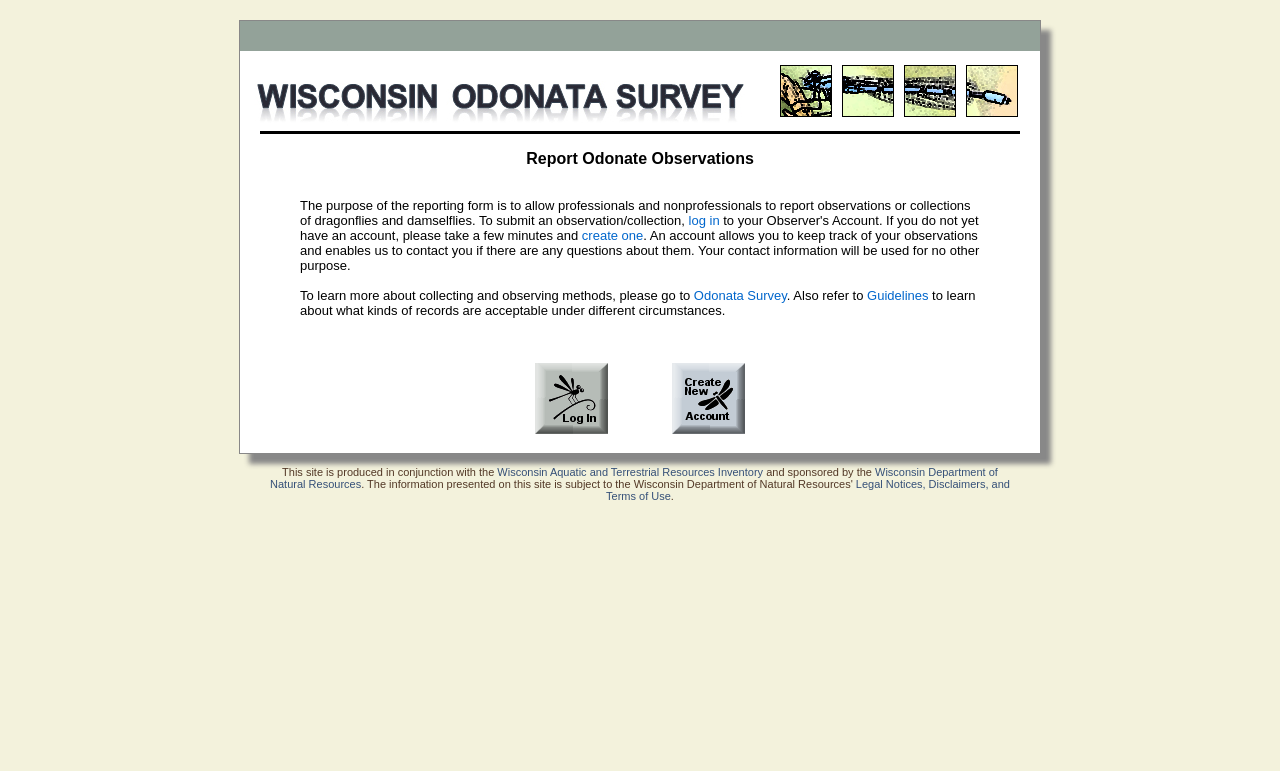Please specify the bounding box coordinates of the region to click in order to perform the following instruction: "Click Wisconsin Odonata Survey".

[0.198, 0.145, 0.583, 0.167]